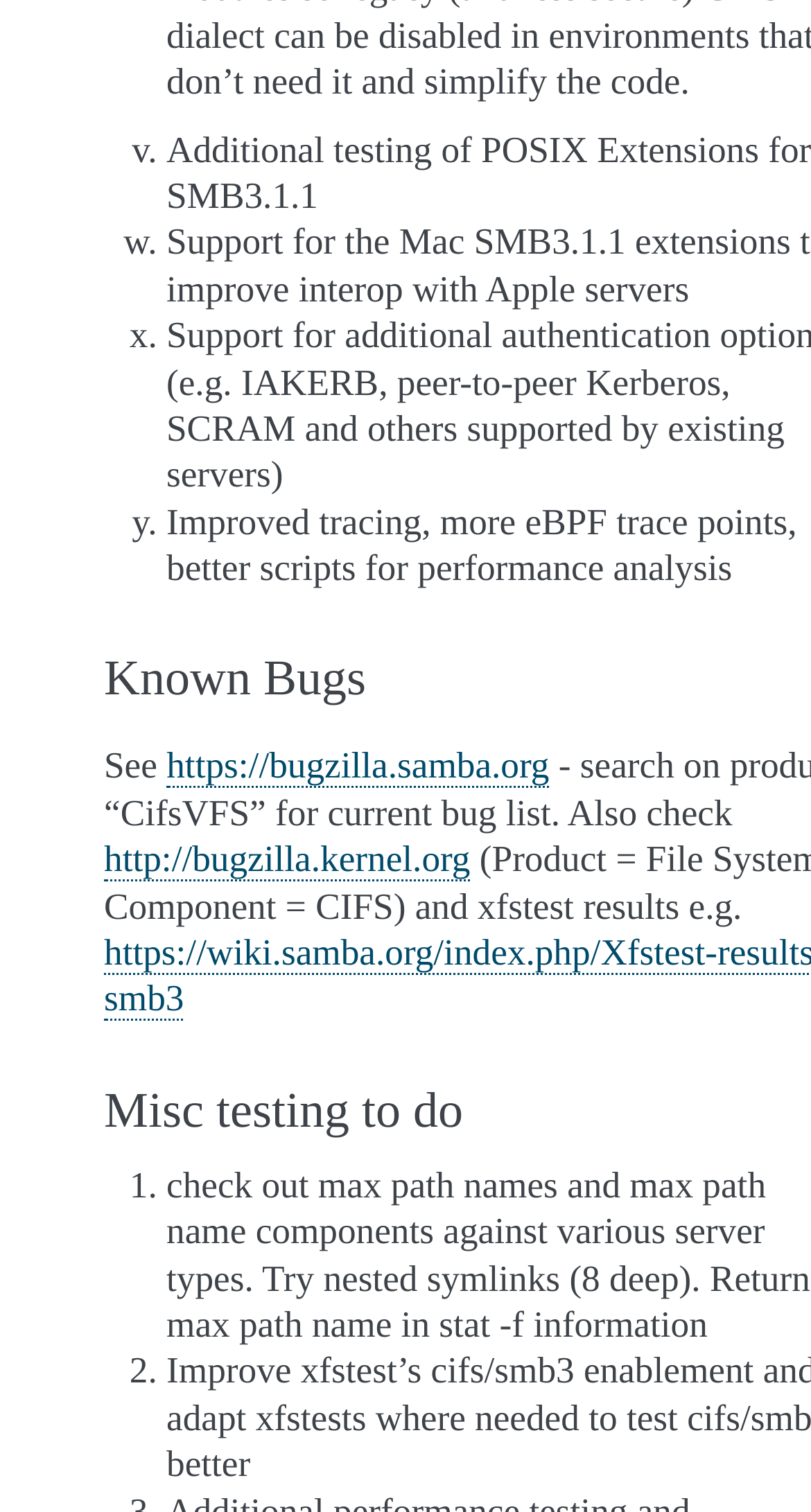How many static texts are there? Analyze the screenshot and reply with just one word or a short phrase.

3